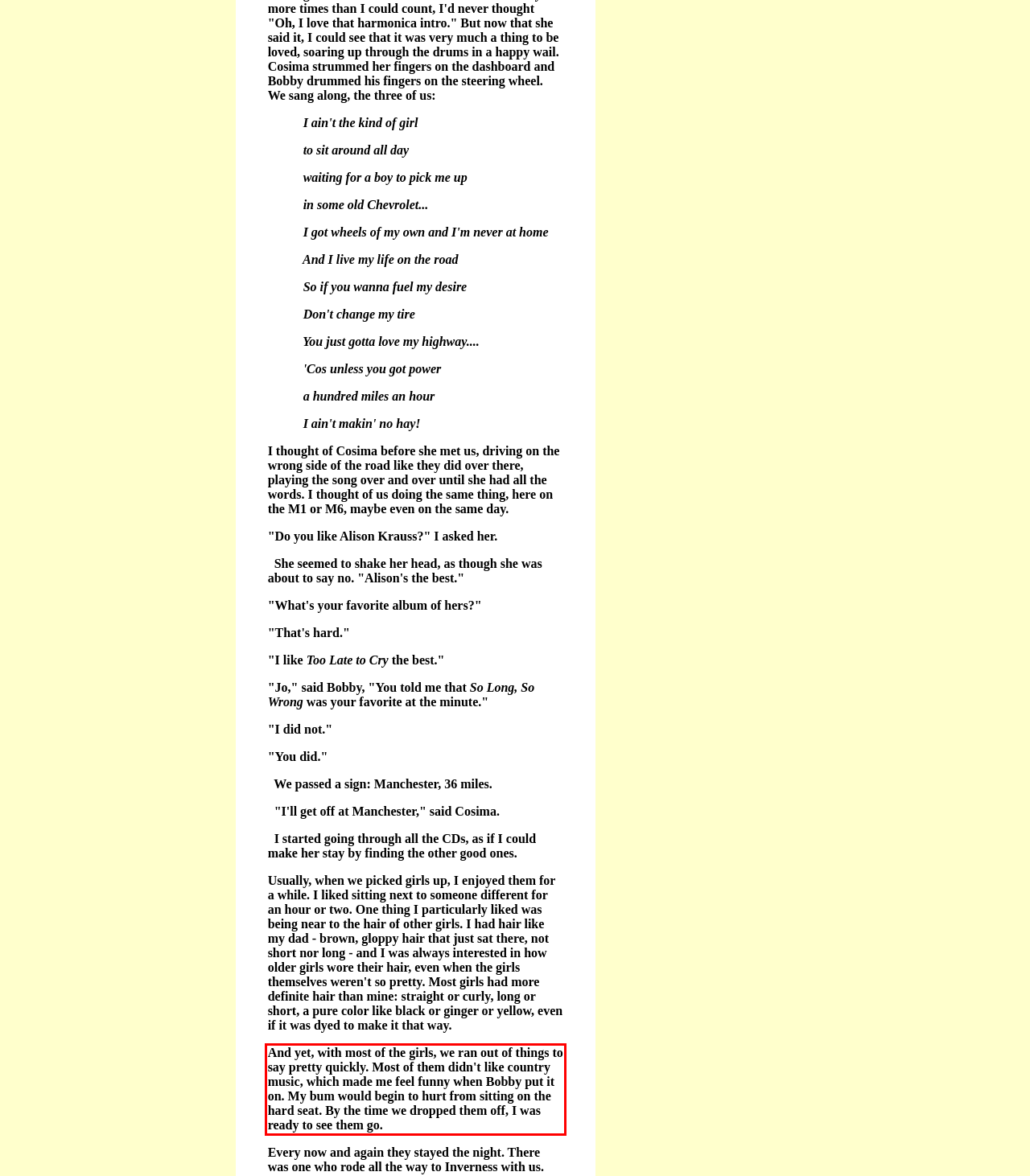You have a webpage screenshot with a red rectangle surrounding a UI element. Extract the text content from within this red bounding box.

And yet, with most of the girls, we ran out of things to say pretty quickly. Most of them didn't like country music, which made me feel funny when Bobby put it on. My bum would begin to hurt from sitting on the hard seat. By the time we dropped them off, I was ready to see them go.